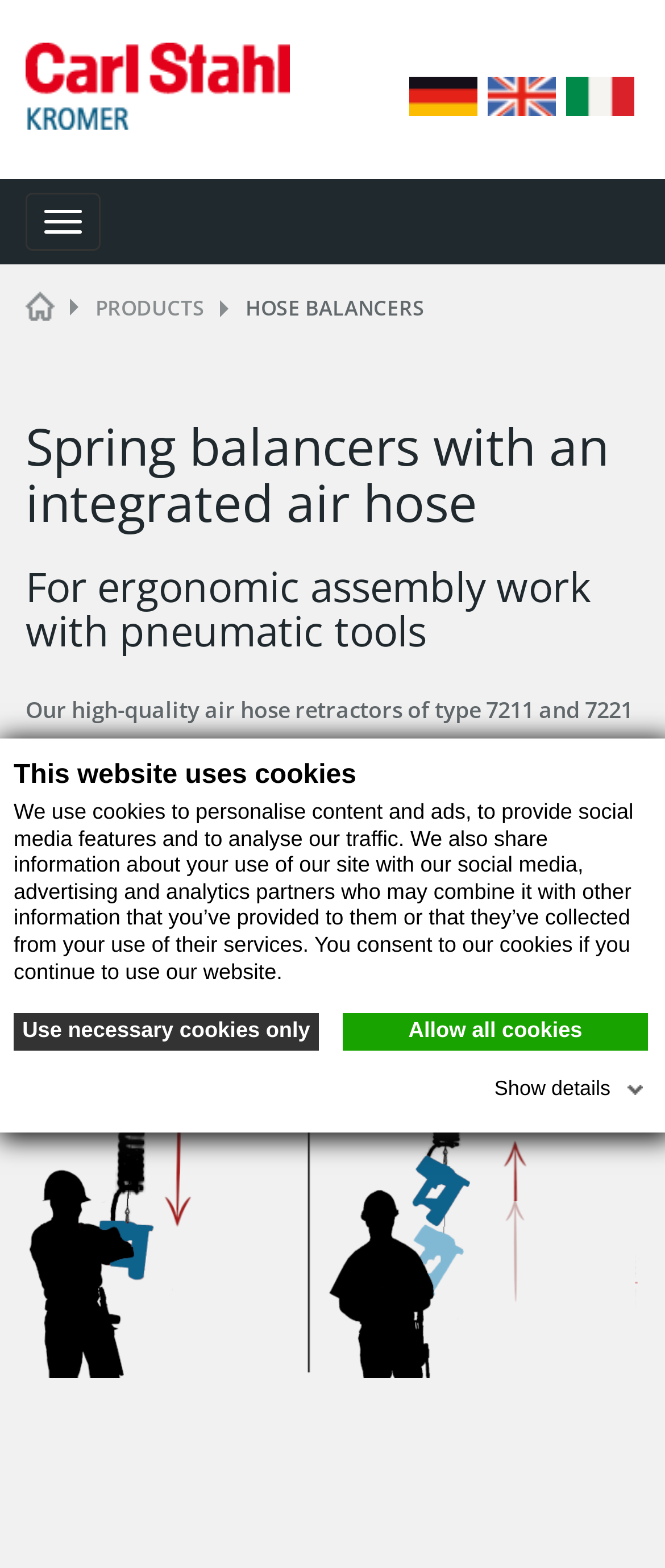Please provide a detailed answer to the question below based on the screenshot: 
What is the language of the webpage?

Based on the webpage content, specifically the links 'de', 'en', and 'it' at the top of the page, it can be inferred that the webpage is available in multiple languages.